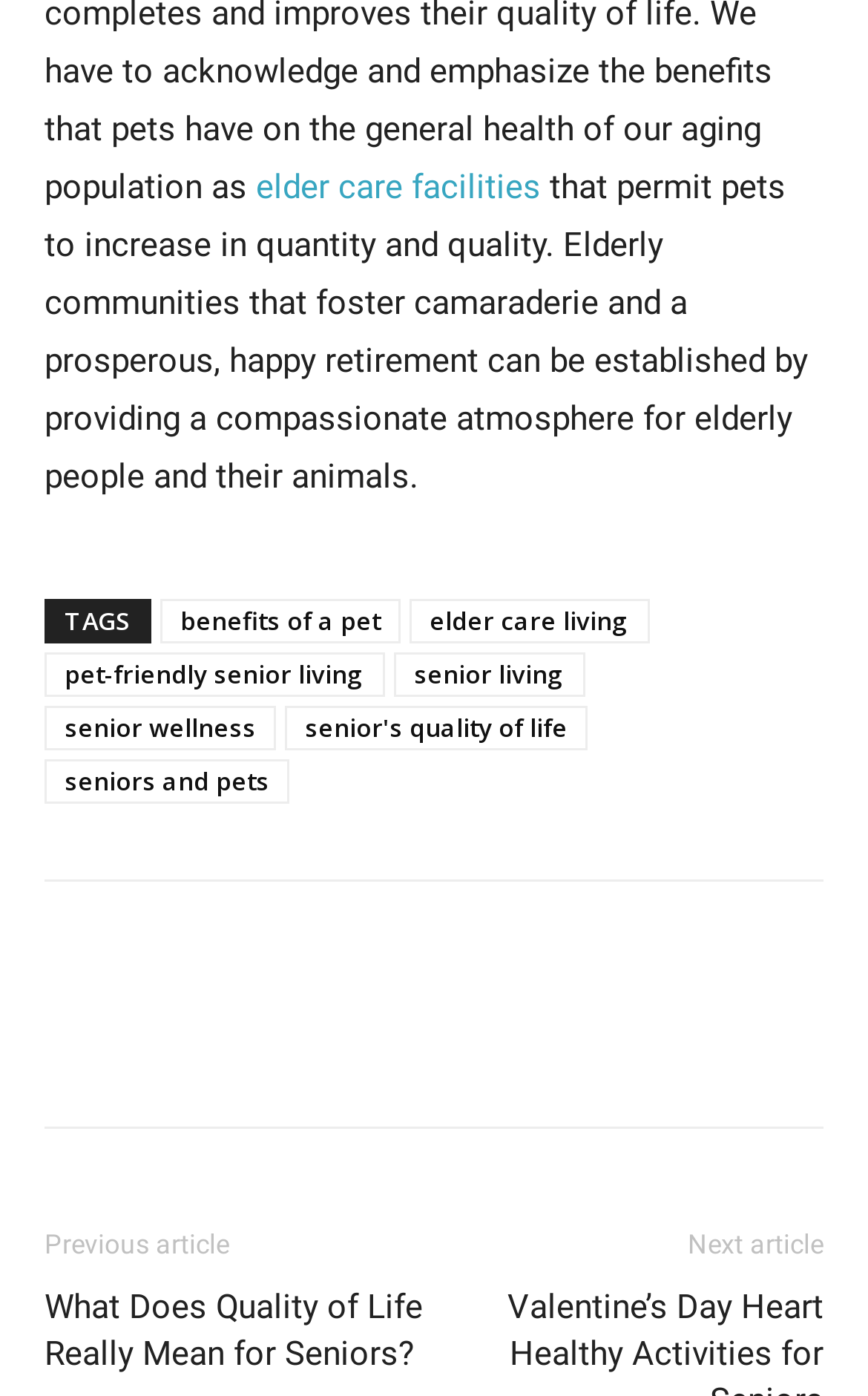What is the purpose of the links at the bottom of the webpage?
Provide a detailed and well-explained answer to the question.

The links at the bottom of the webpage, such as 'Previous article' and 'Next article', suggest that they are meant for navigation, allowing users to move to other related articles or content on the website.